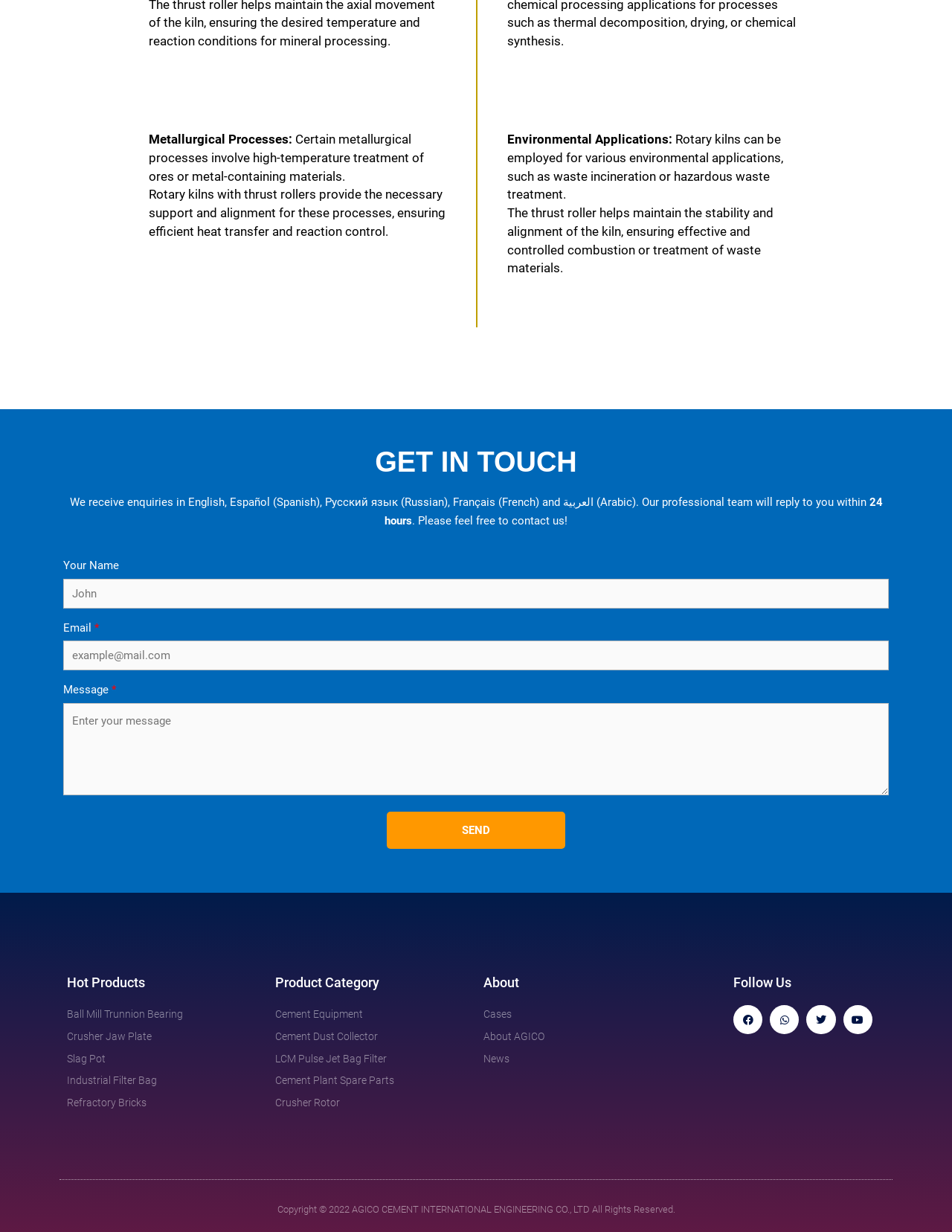Answer with a single word or phrase: 
What is the required information to contact the team?

Name, Email, Message